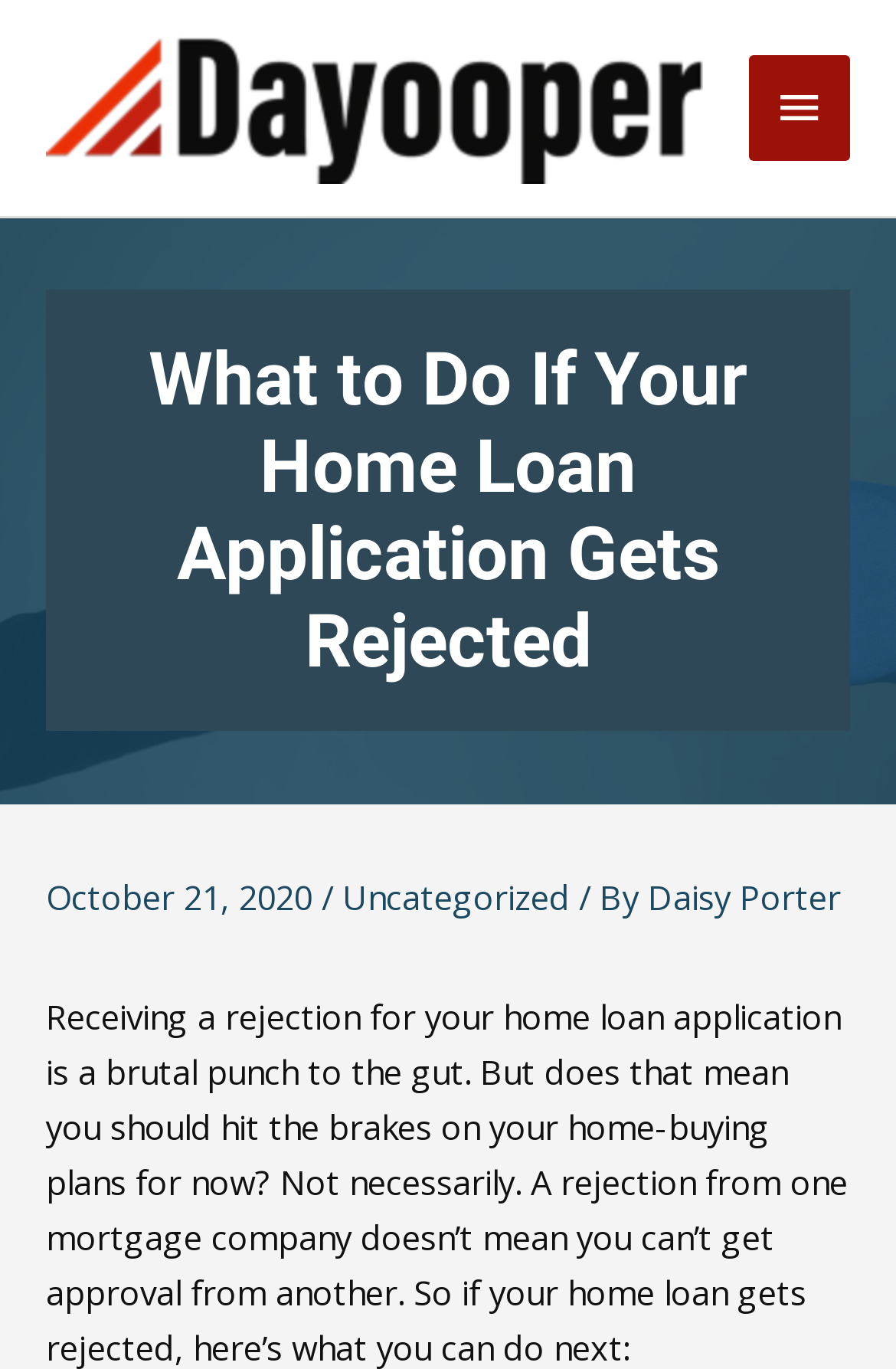Please extract the title of the webpage.

What to Do If Your Home Loan Application Gets Rejected